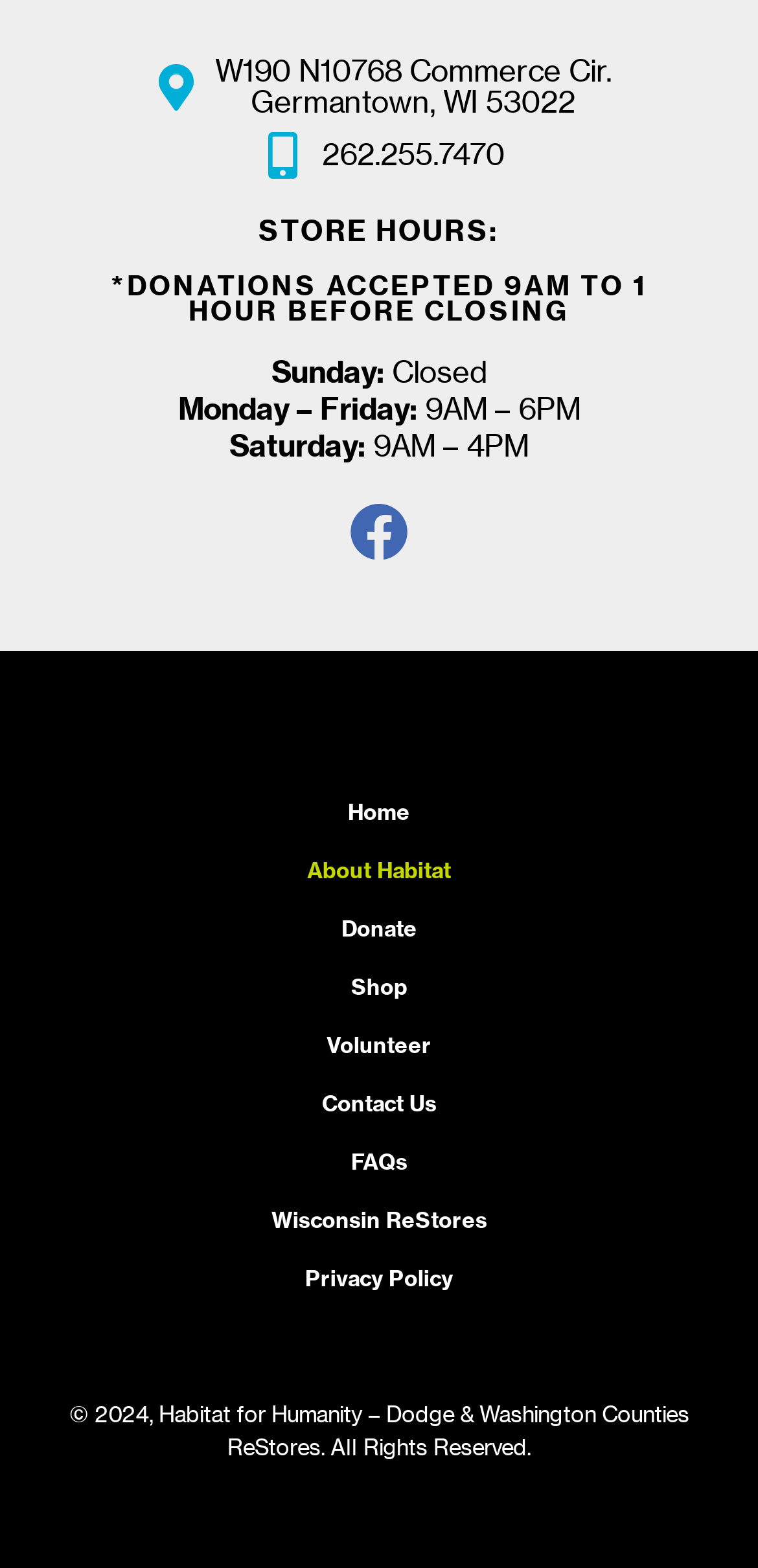Based on the element description: "Shop", identify the bounding box coordinates for this UI element. The coordinates must be four float numbers between 0 and 1, listed as [left, top, right, bottom].

[0.067, 0.61, 0.933, 0.648]